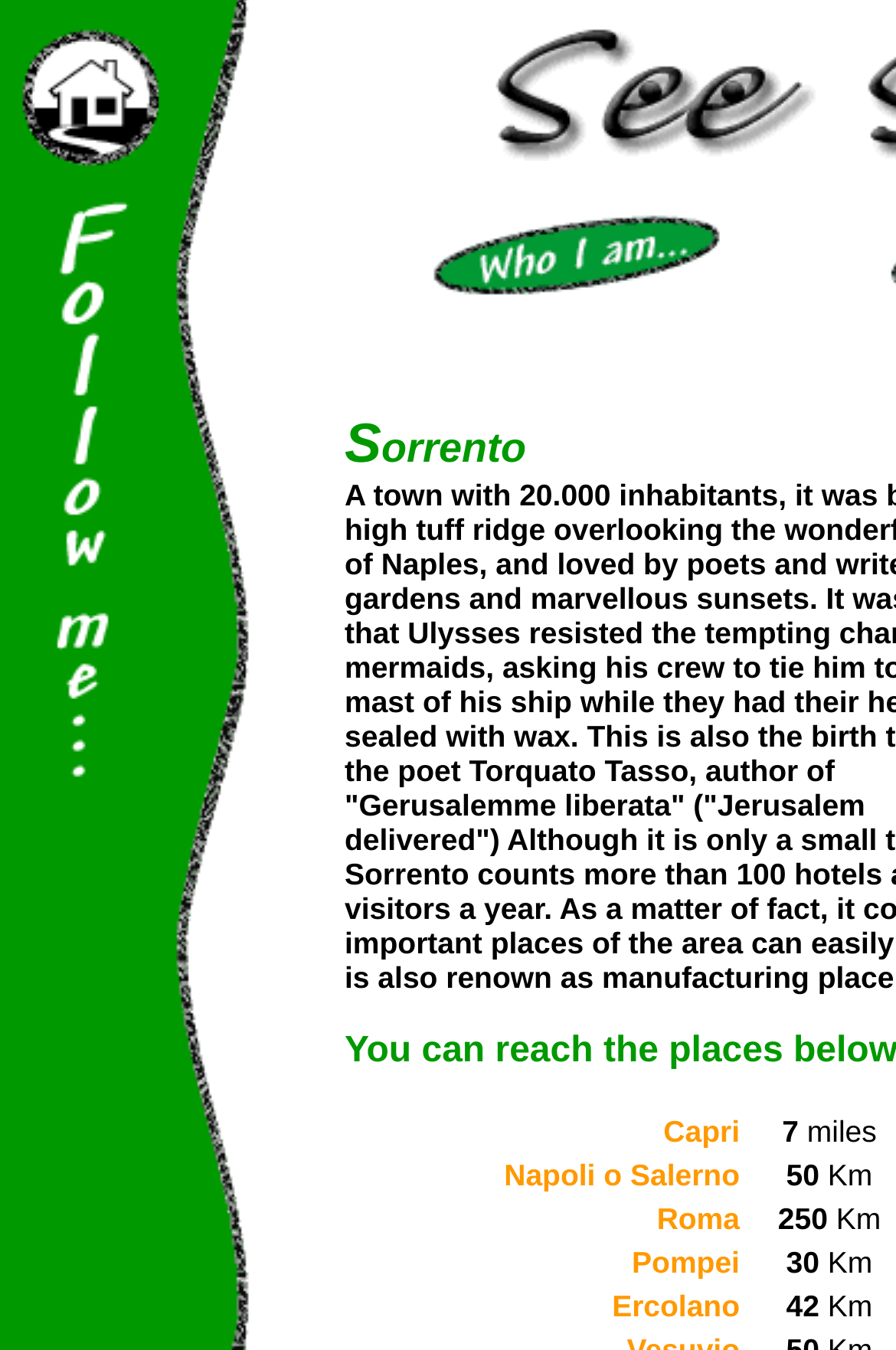Create a full and detailed caption for the entire webpage.

The webpage appears to be a personal profile or blog, with a focus on the author's identity and travels. At the top, there is a small image, likely a profile picture, situated on the left side of the page. Below this image, there is a link with an accompanying image, which may be a social media profile or a call-to-action.

The main content of the page is divided into three sections, each containing an image. The first section is located at the top-left corner of the page, and the image takes up most of the section. The second section is positioned below the first one, and its image is slightly smaller. The third section is at the bottom-left corner of the page, and its image is the largest of the three.

On the right side of the page, there is a table with five rows, each containing a link with an image. The links are labeled with locations in Italy, such as Capri, Napoli o Salerno, Roma, Pompei, and Ercolano. These links may be related to the author's travels or interests.

There is also a small, non-descriptive text element at the bottom of the page, which does not provide any significant information about the content. Overall, the webpage has a simple layout, with a focus on images and links related to the author's identity and travels.